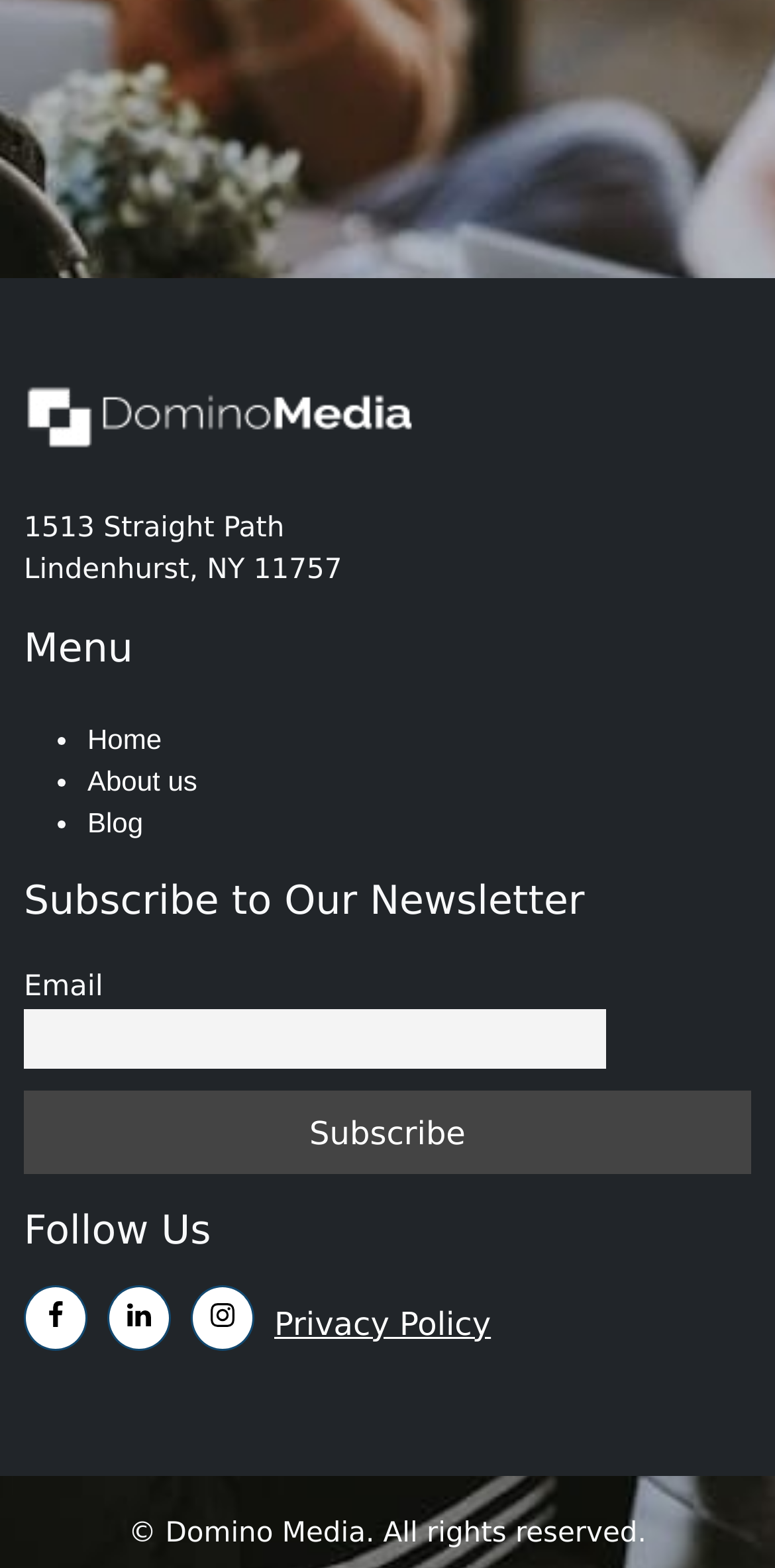What is the name of the company?
Provide an in-depth answer to the question, covering all aspects.

I found the company name by looking at the image element with the description 'Domino Media: Custom Web Solutions, Mobile Apps and Marketing' located at [0.031, 0.238, 0.554, 0.294].